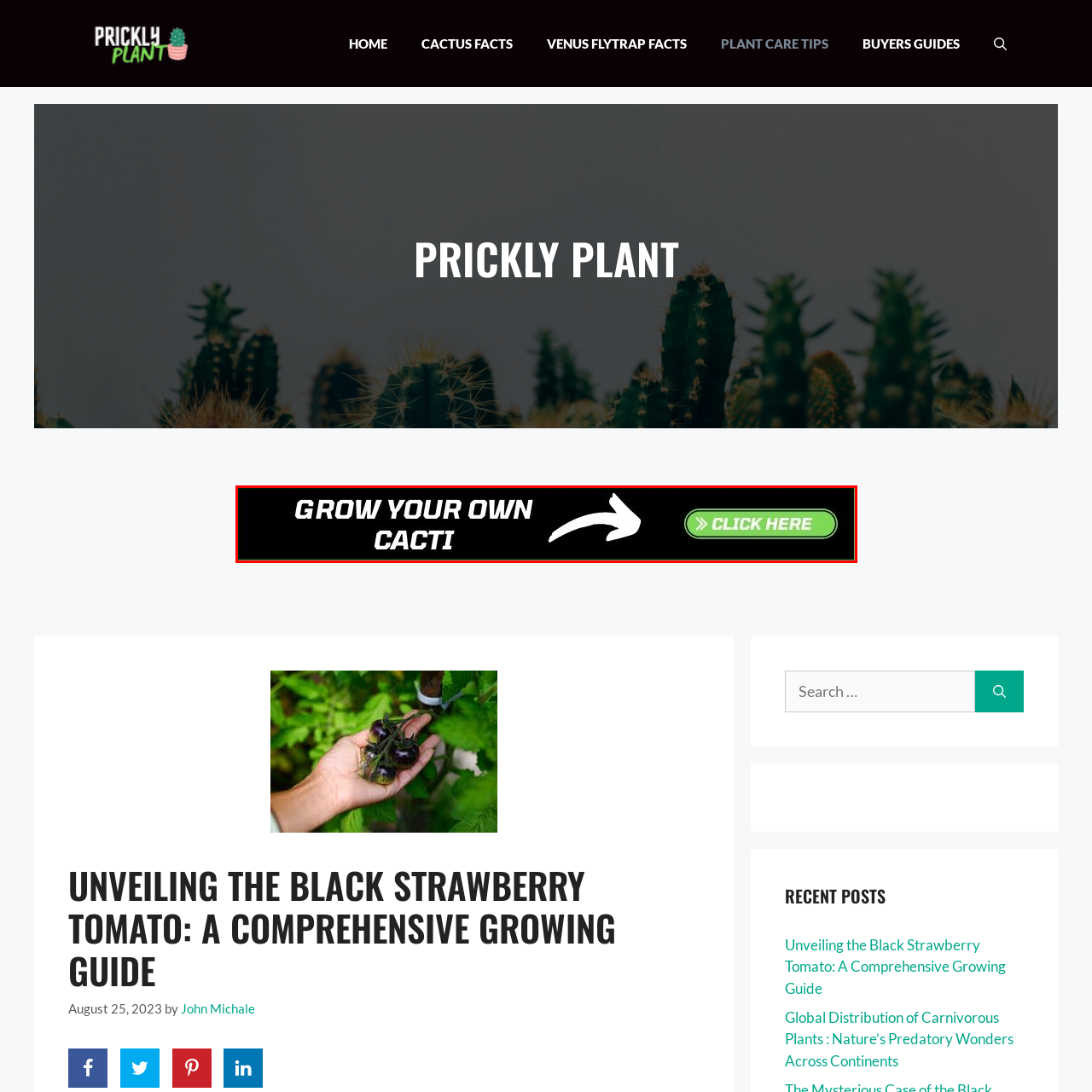Observe the image encased in the red box and deliver an in-depth response to the subsequent question by interpreting the details within the image:
Where can readers find valuable information about the Black Strawberry Tomato?

The caption states that readers interested in expanding their botanical knowledge will find valuable information alongside this visual representation on the Prickly Plant website, which suggests that the website is a resource for learning about the Black Strawberry Tomato.